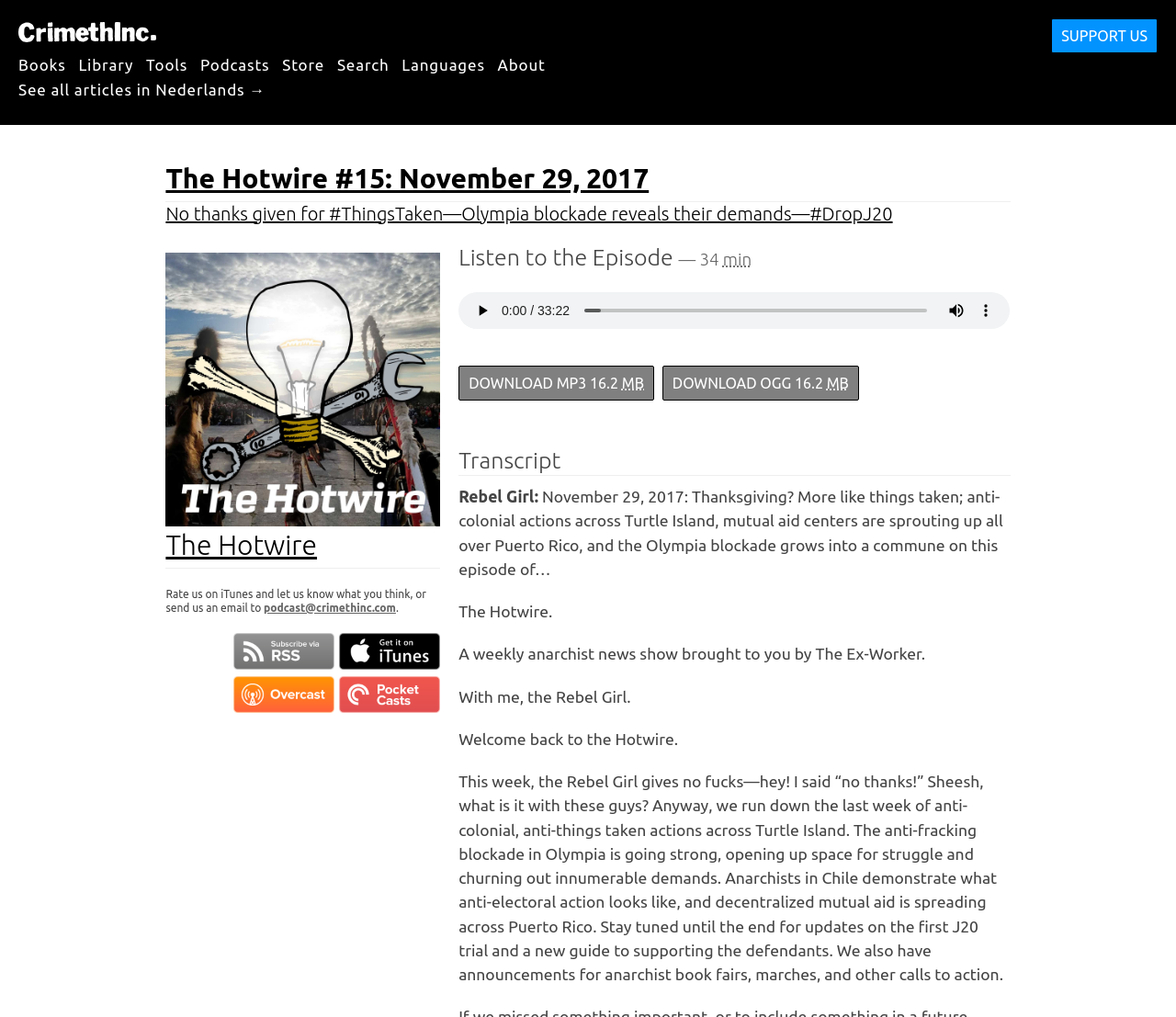Who is the host of the podcast?
Please interpret the details in the image and answer the question thoroughly.

The host of the podcast can be found in the static text 'Rebel Girl:' which is a child element of the transcript section.